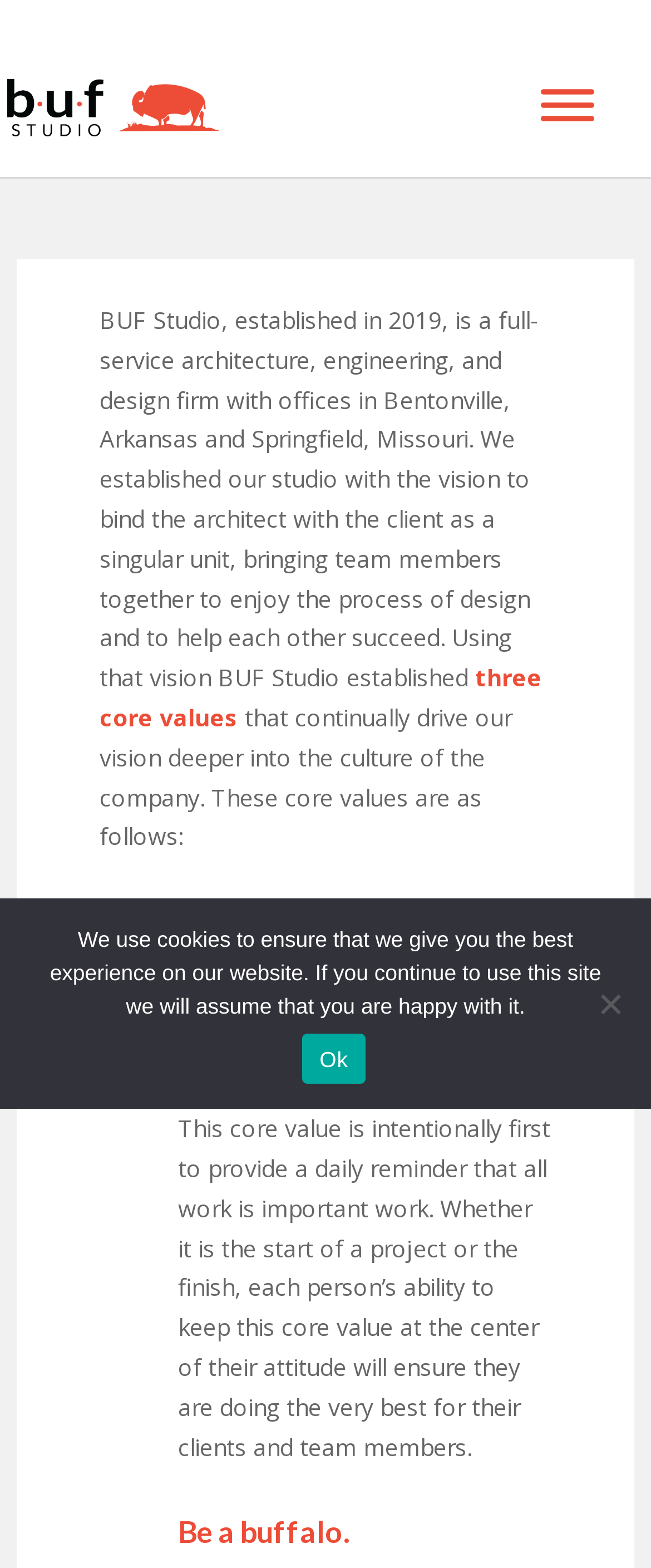How many core values does BUF Studio have?
Please give a detailed and elaborate answer to the question based on the image.

The StaticText element mentions that BUF Studio has three core values that continually drive their vision deeper into the culture of the company.